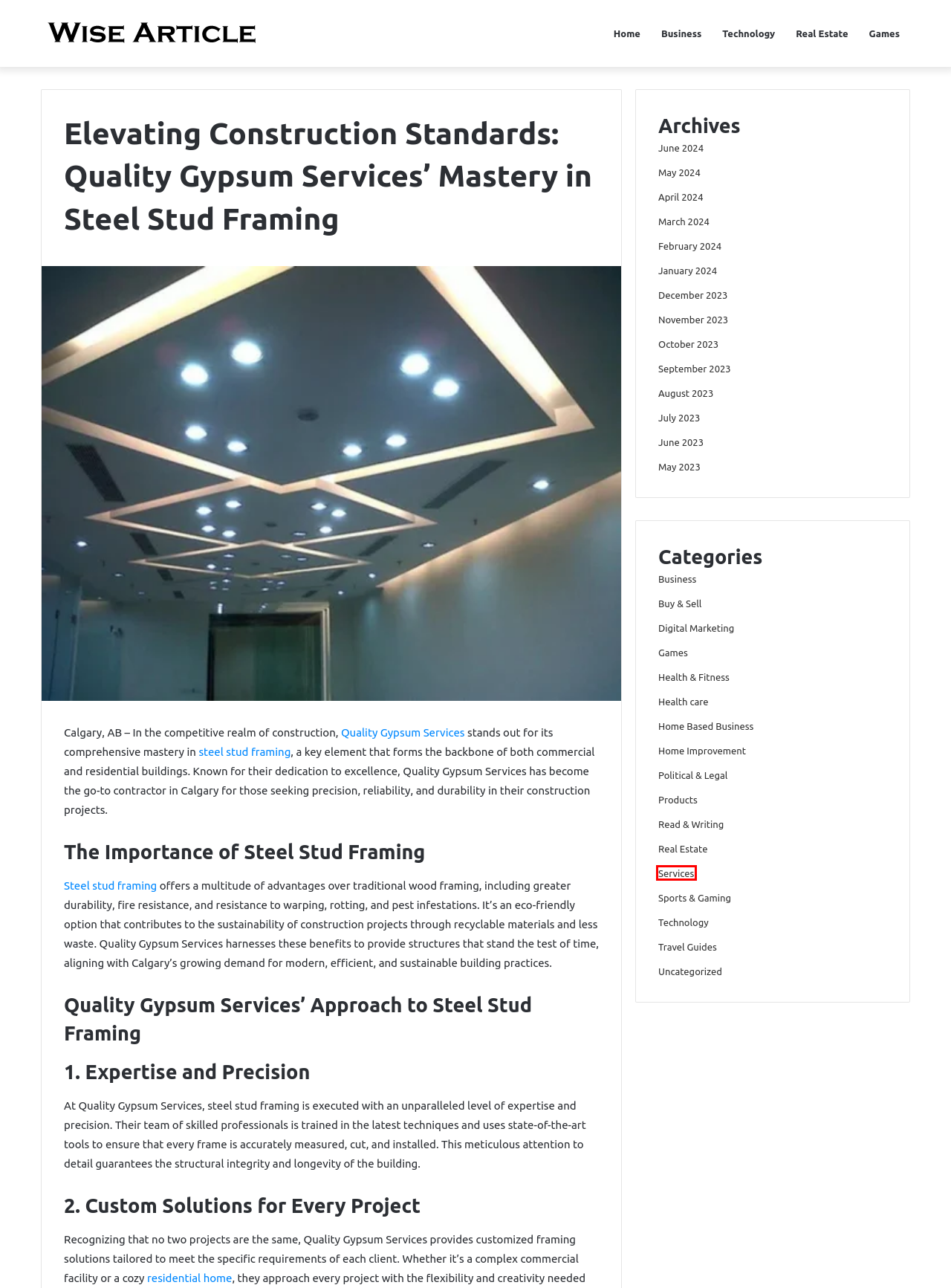You are provided with a screenshot of a webpage that has a red bounding box highlighting a UI element. Choose the most accurate webpage description that matches the new webpage after clicking the highlighted element. Here are your choices:
A. Services Archives - Wise Article
B. July 2023 - Wise Article
C. Home Based Business Archives - Wise Article
D. Health & Fitness Archives - Wise Article
E. Basement Development | Drywall Contractor | Calgary
F. November 2023 - Wise Article
G. February 2024 - Wise Article
H. December 2023 - Wise Article

A